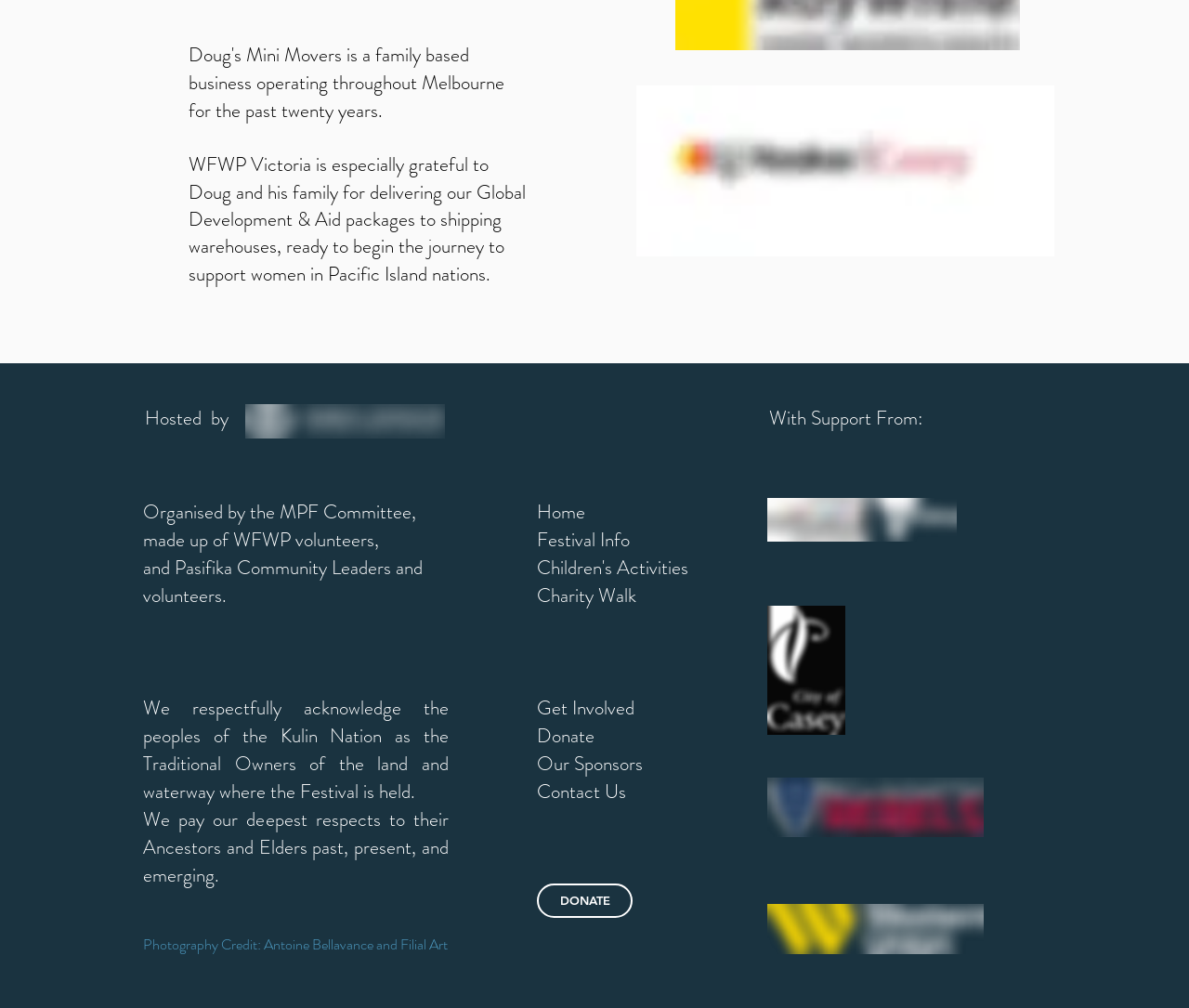Show the bounding box coordinates of the region that should be clicked to follow the instruction: "Click the 'Contact Us' link."

[0.452, 0.771, 0.527, 0.799]